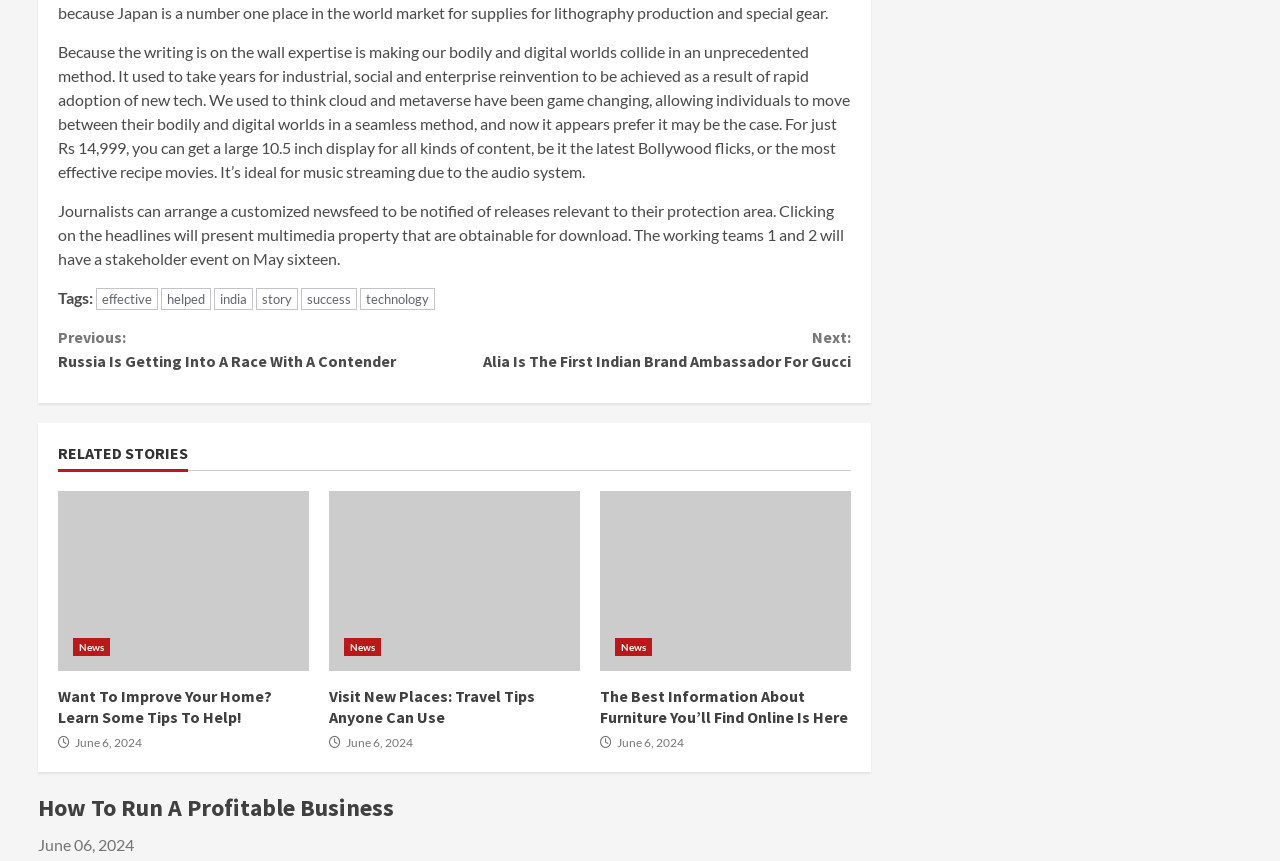Please provide a comprehensive answer to the question below using the information from the image: How many related stories are listed?

There are three related stories listed on the webpage, each with a heading, a link, and a 'min read' indicator. These stories are 'Want To Improve Your Home? Learn Some Tips To Help!', 'Visit New Places: Travel Tips Anyone Can Use', and 'The Best Information About Furniture You’ll Find Online Is Here'.